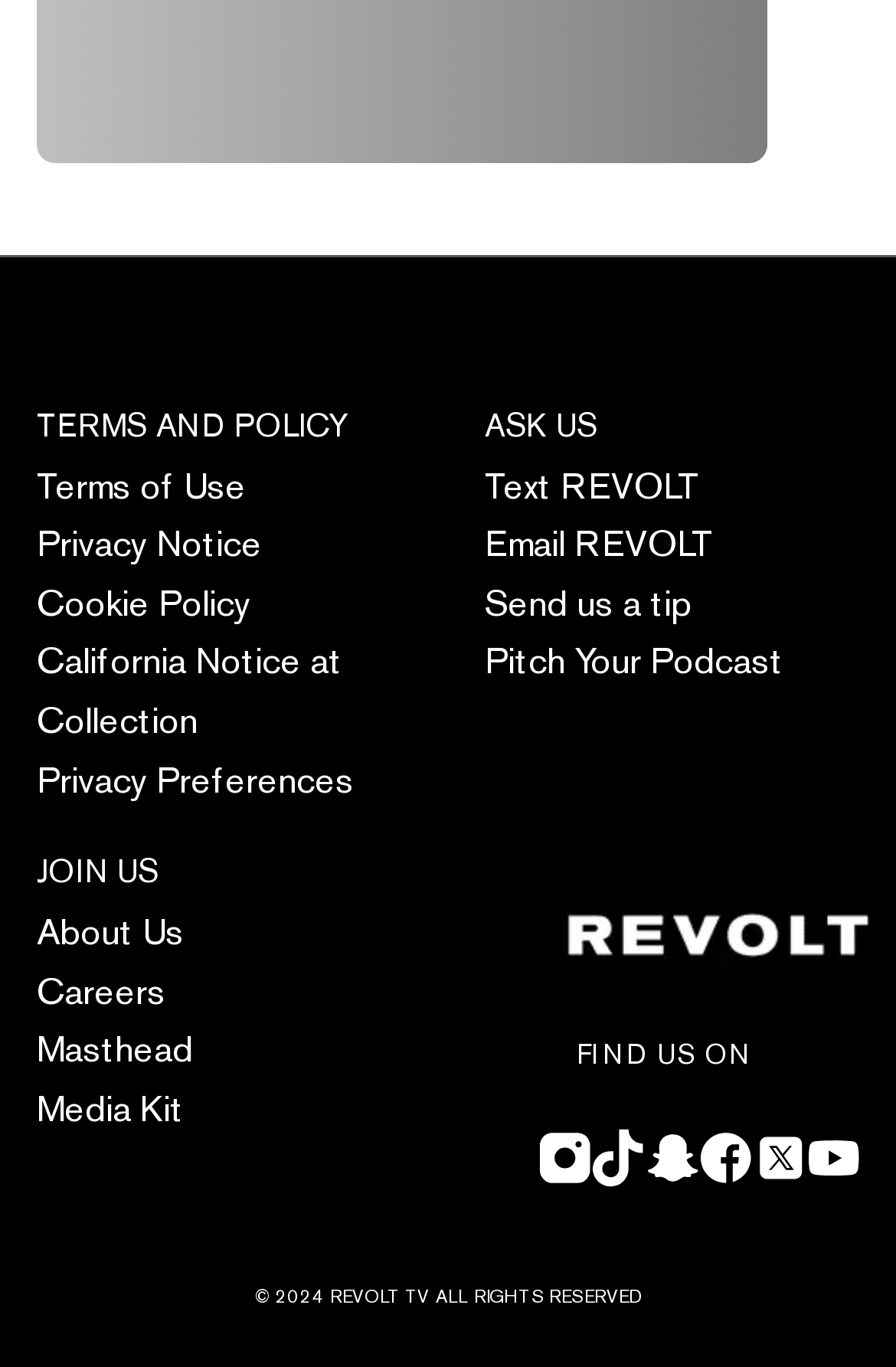How many social media platforms are listed?
Please analyze the image and answer the question with as much detail as possible.

I counted the number of social media platforms listed, which are 'instagram', 'tiktok', 'snapchat', 'facebook', 'twitter', and 'youtube'. There are 6 platforms in total.